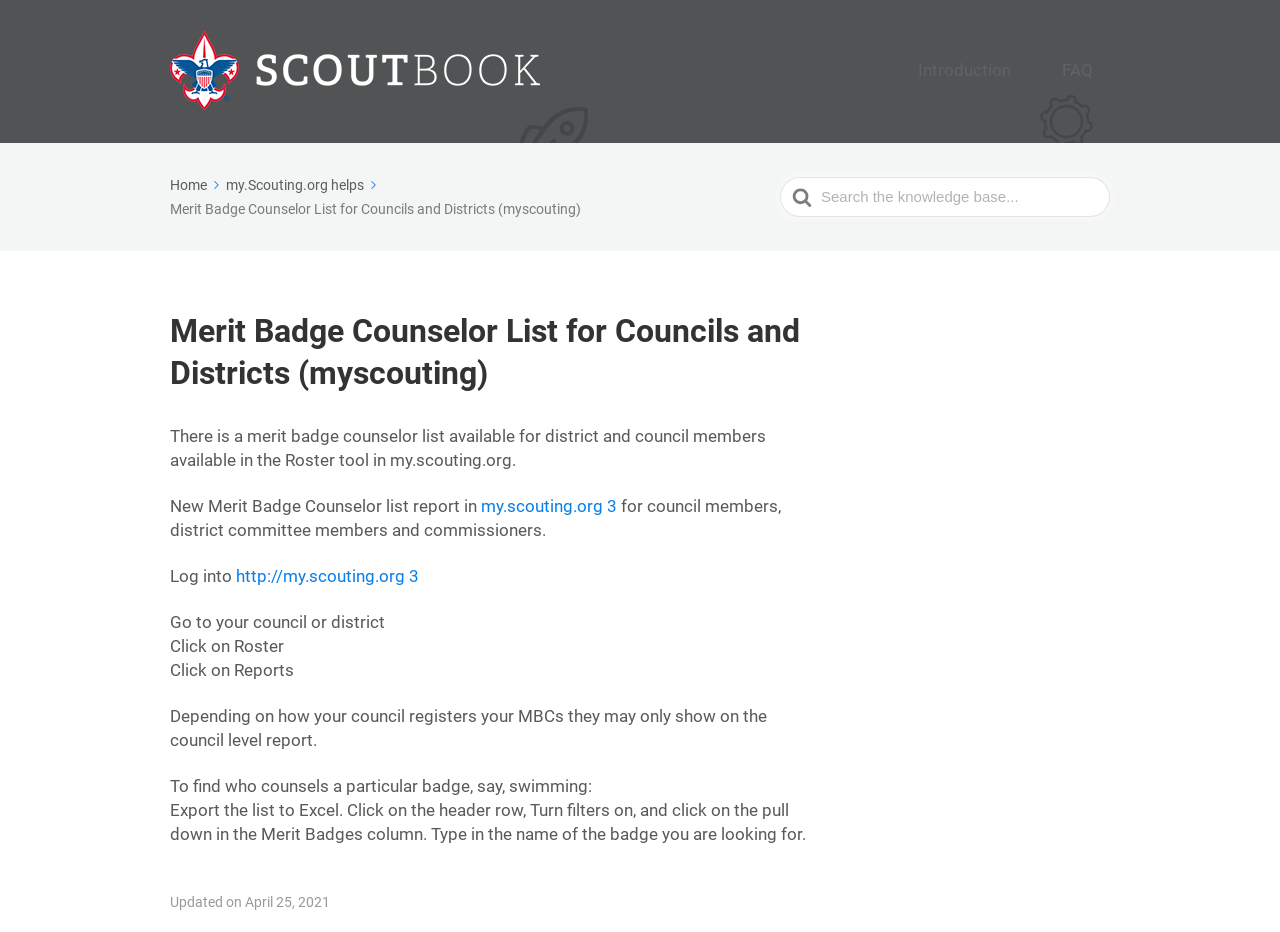Locate the coordinates of the bounding box for the clickable region that fulfills this instruction: "Click on 'Home'".

[0.133, 0.19, 0.174, 0.207]